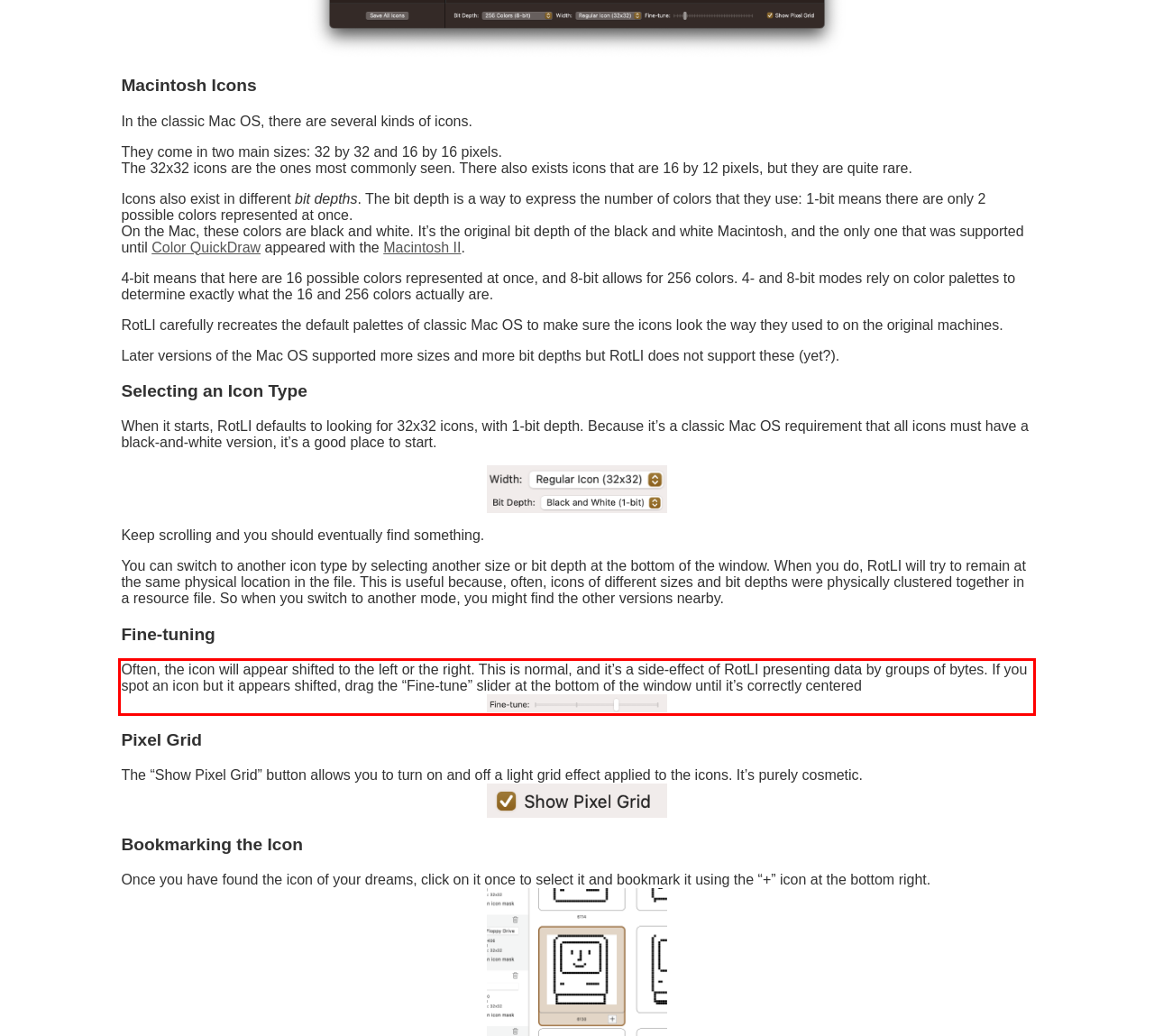Using the provided webpage screenshot, identify and read the text within the red rectangle bounding box.

Often, the icon will appear shifted to the left or the right. This is normal, and it’s a side-effect of RotLI presenting data by groups of bytes. If you spot an icon but it appears shifted, drag the “Fine-tune” slider at the bottom of the window until it’s correctly centered